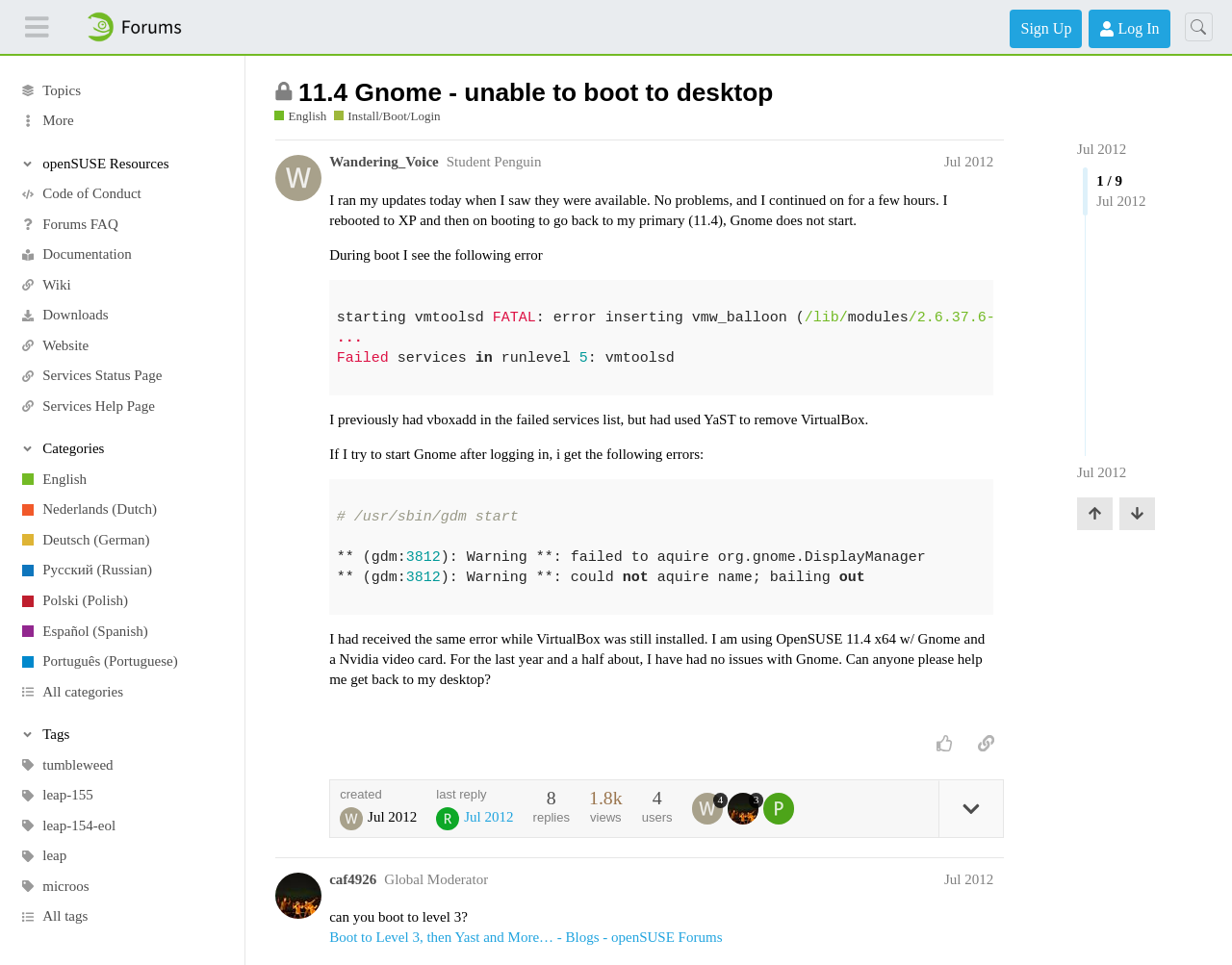Could you highlight the region that needs to be clicked to execute the instruction: "Click on the 'Sign Up' button"?

[0.82, 0.009, 0.878, 0.049]